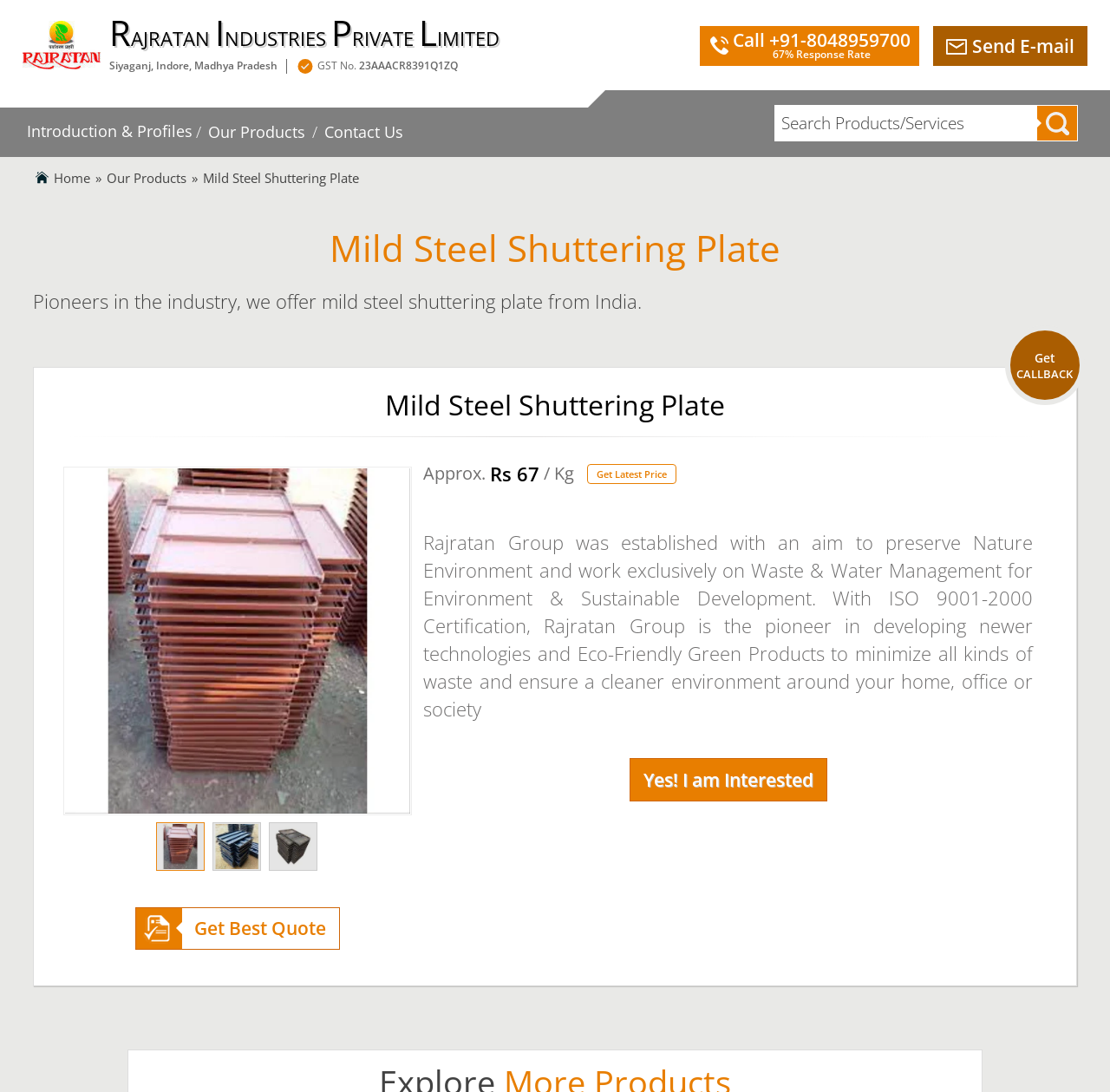Please find the bounding box coordinates of the clickable region needed to complete the following instruction: "Read President's Message". The bounding box coordinates must consist of four float numbers between 0 and 1, i.e., [left, top, right, bottom].

None